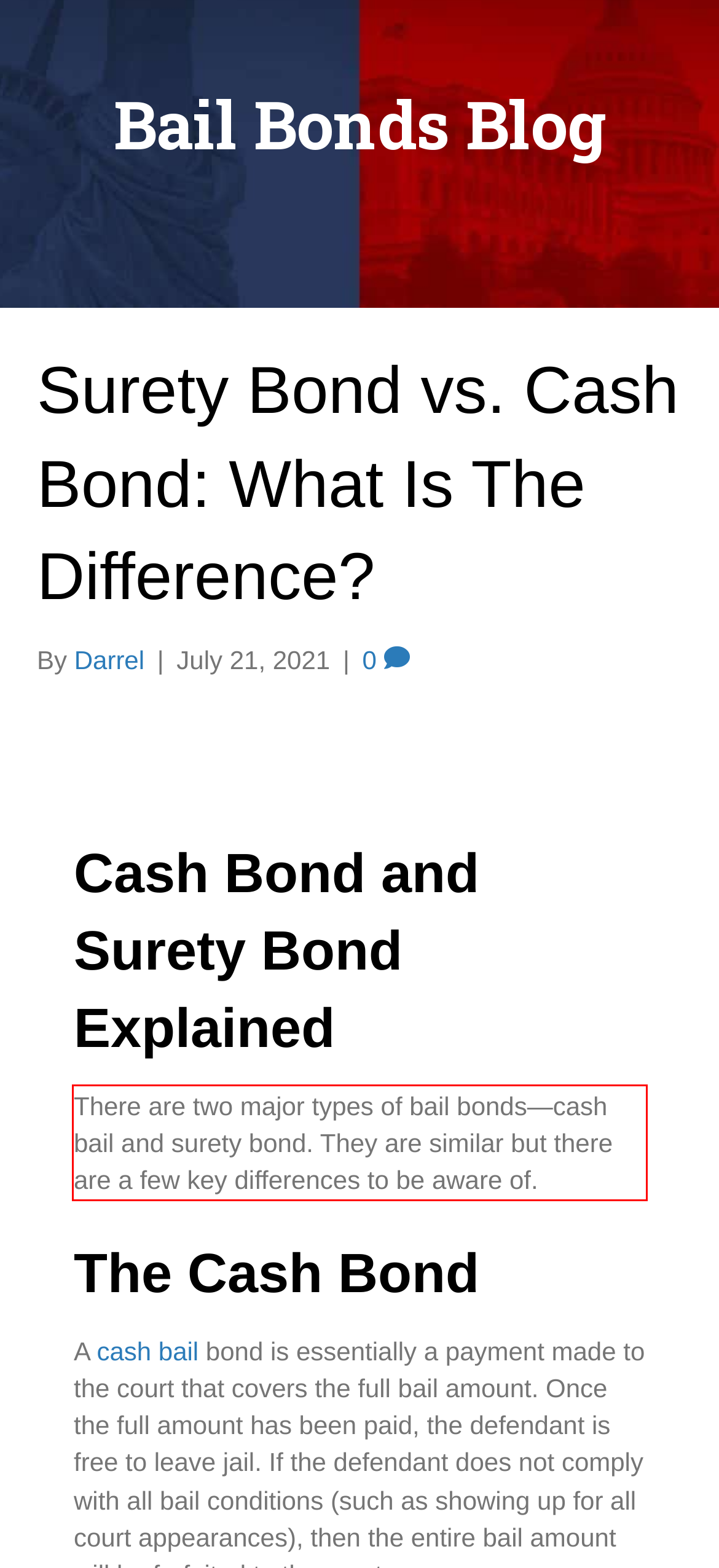Identify the text inside the red bounding box in the provided webpage screenshot and transcribe it.

There are two major types of bail bonds—cash bail and surety bond. They are similar but there are a few key differences to be aware of.